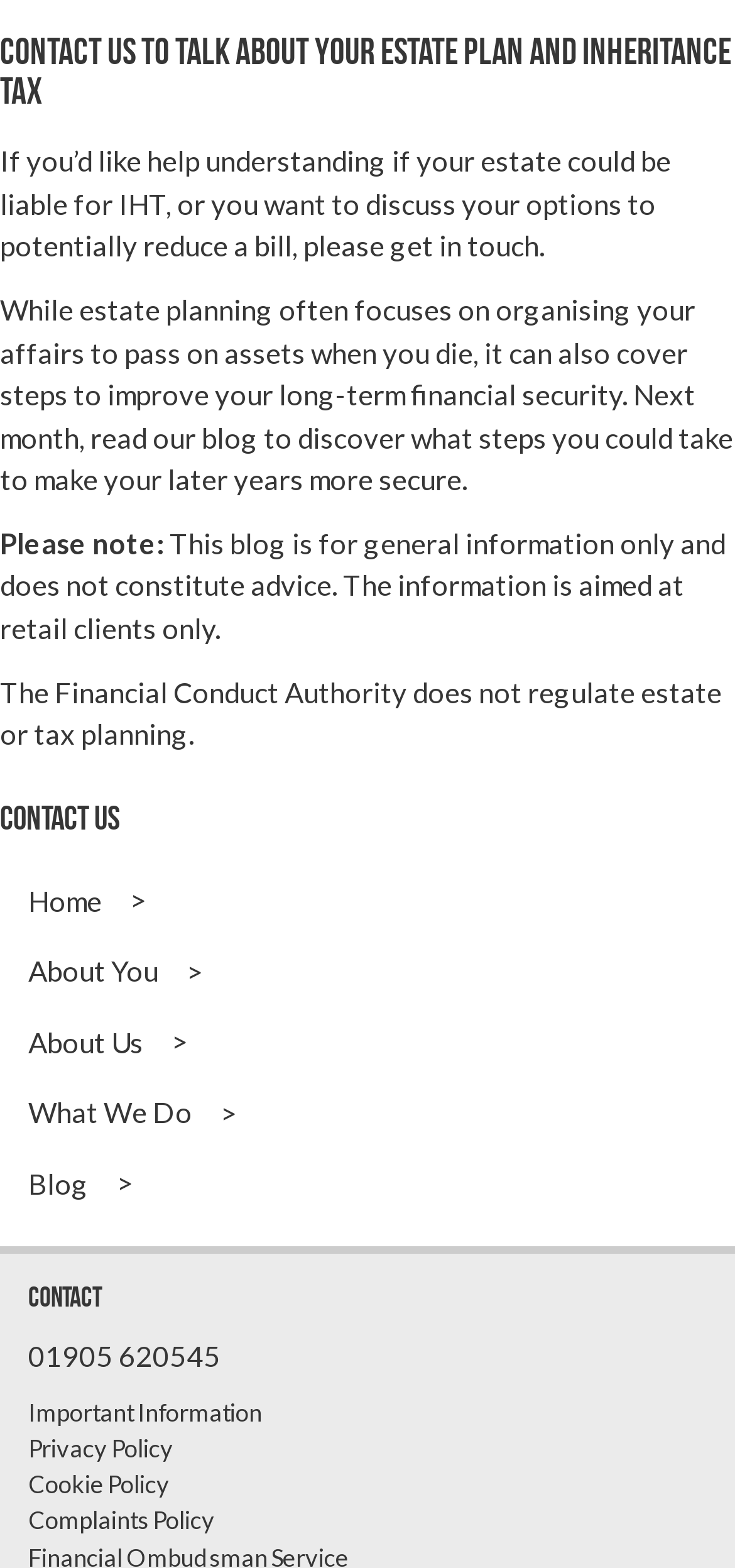Identify the bounding box of the HTML element described as: "About You".

[0.038, 0.599, 0.215, 0.639]